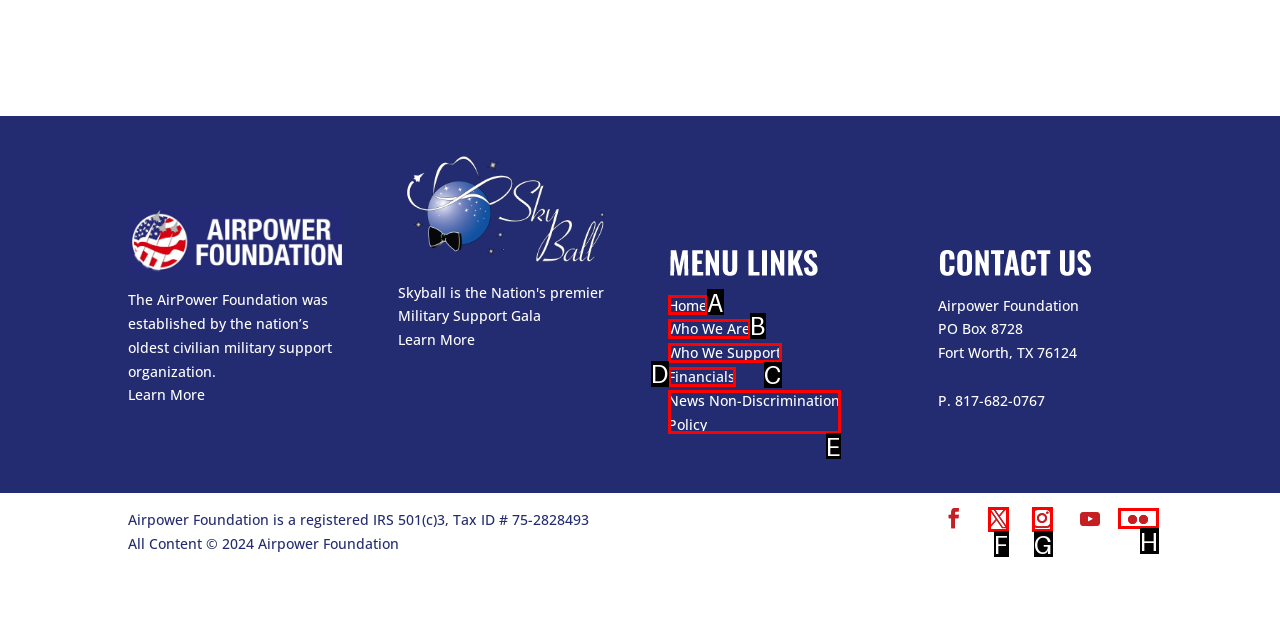Determine which HTML element matches the given description: Who We Support. Provide the corresponding option's letter directly.

C